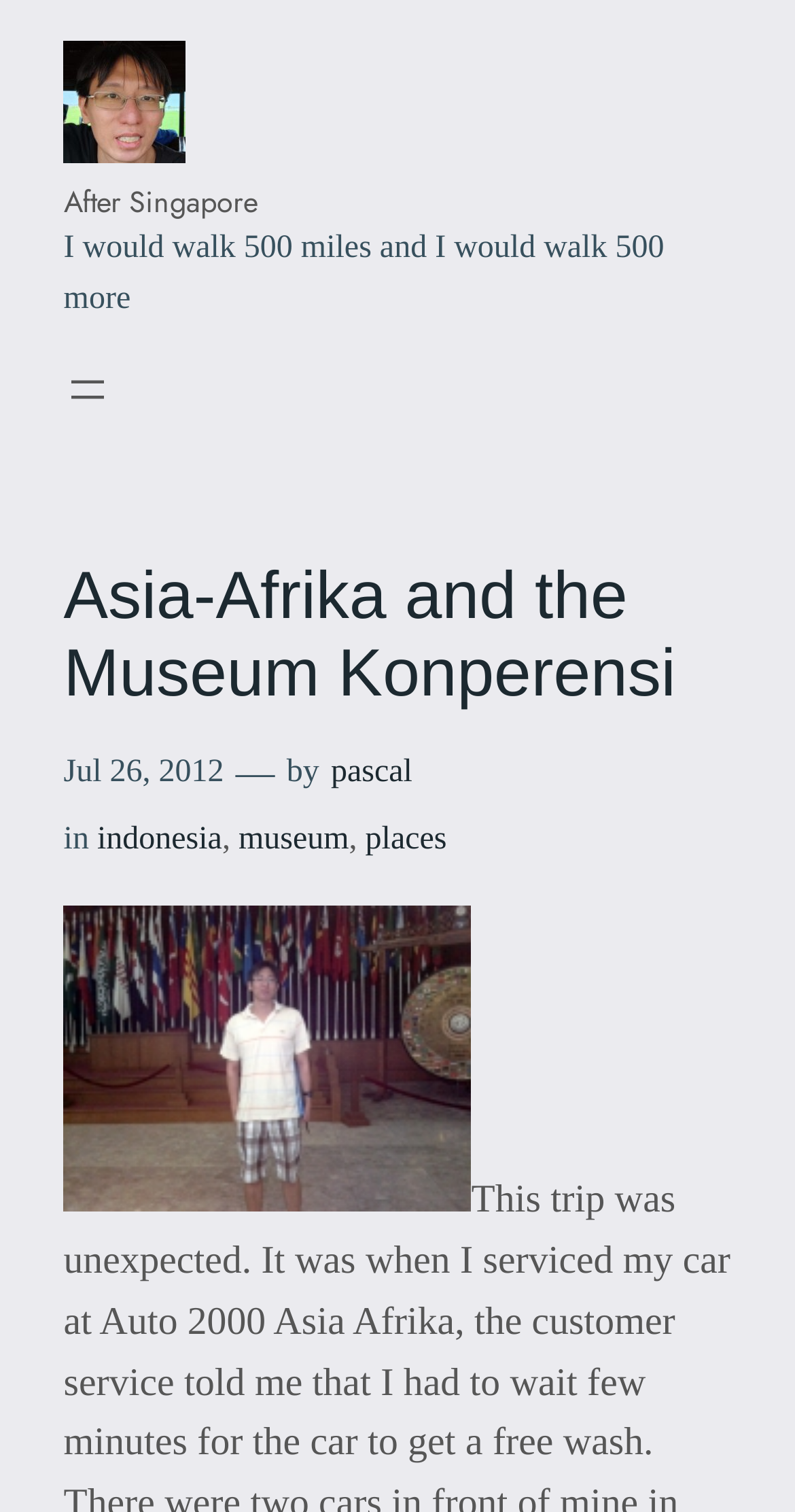Please answer the following question as detailed as possible based on the image: 
What is the name of the museum mentioned?

The name of the museum is mentioned in the heading 'Asia-Afrika and the Museum Konperensi' which is located at the top of the webpage.